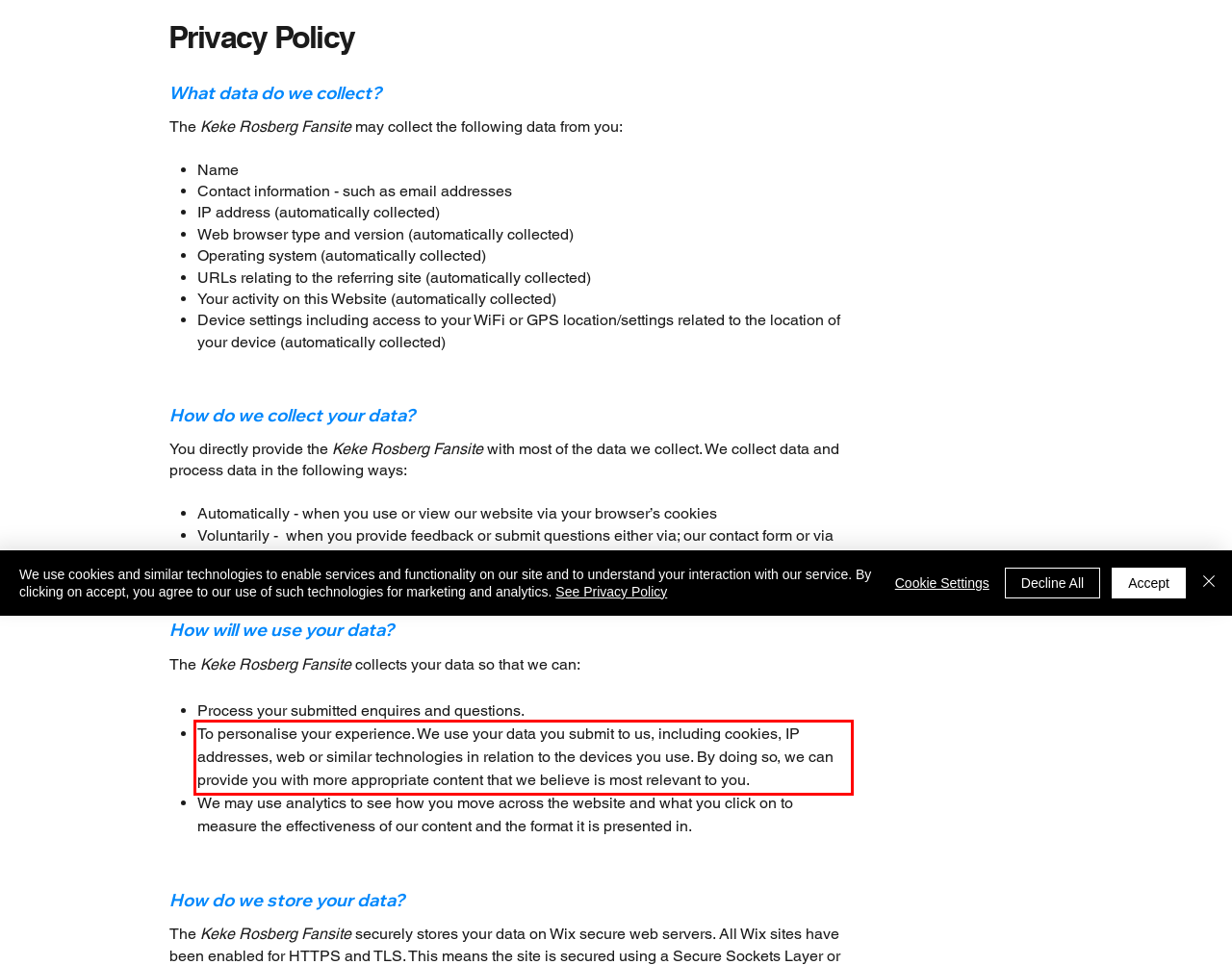Observe the screenshot of the webpage that includes a red rectangle bounding box. Conduct OCR on the content inside this red bounding box and generate the text.

To personalise your experience. We use your data you submit to us, including cookies, IP addresses, web or similar technologies in relation to the devices you use. By doing so, we can provide you with more appropriate content that we believe is most relevant to you.